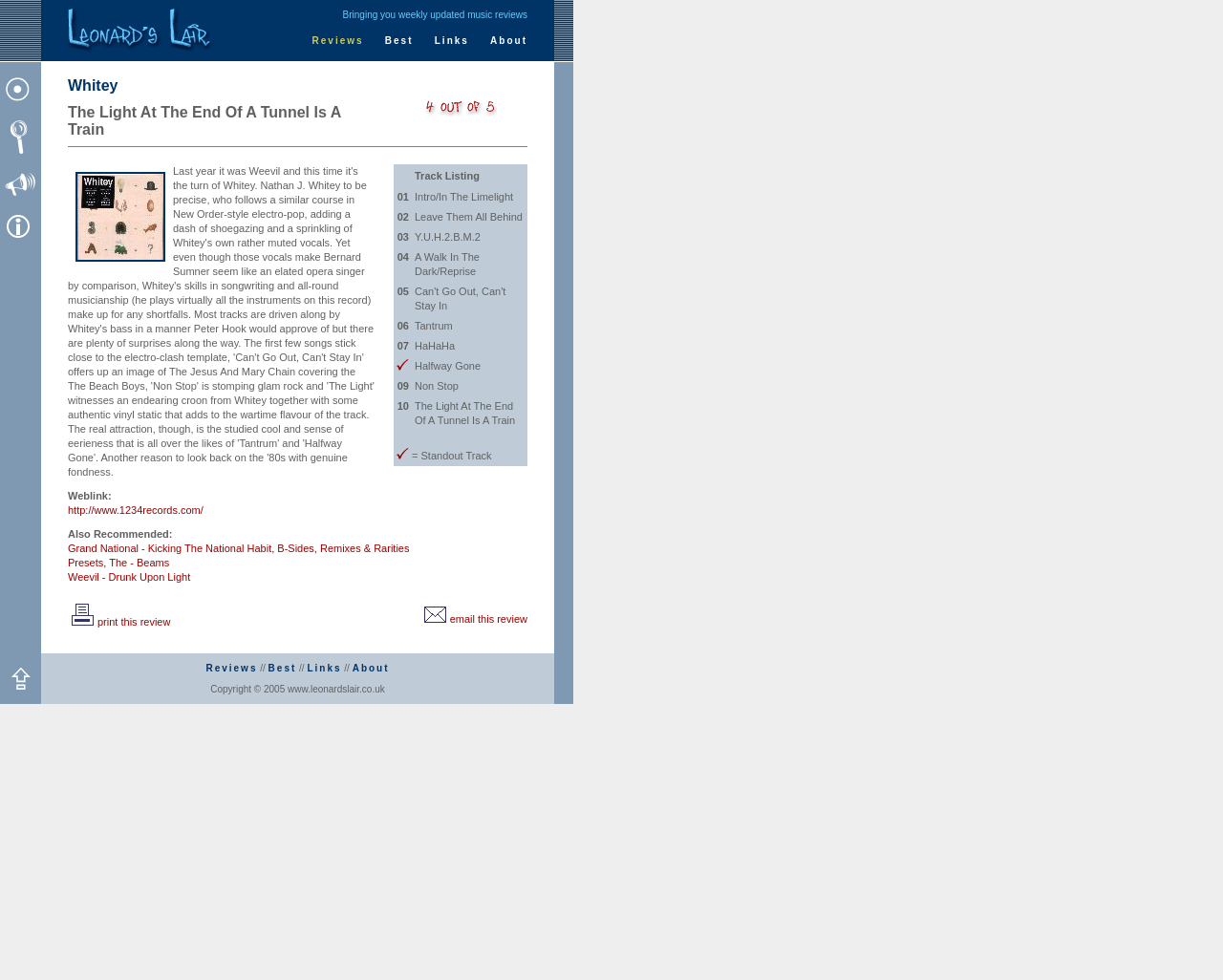Determine the bounding box coordinates of the clickable region to follow the instruction: "Click on the 'About' link".

[0.401, 0.036, 0.431, 0.047]